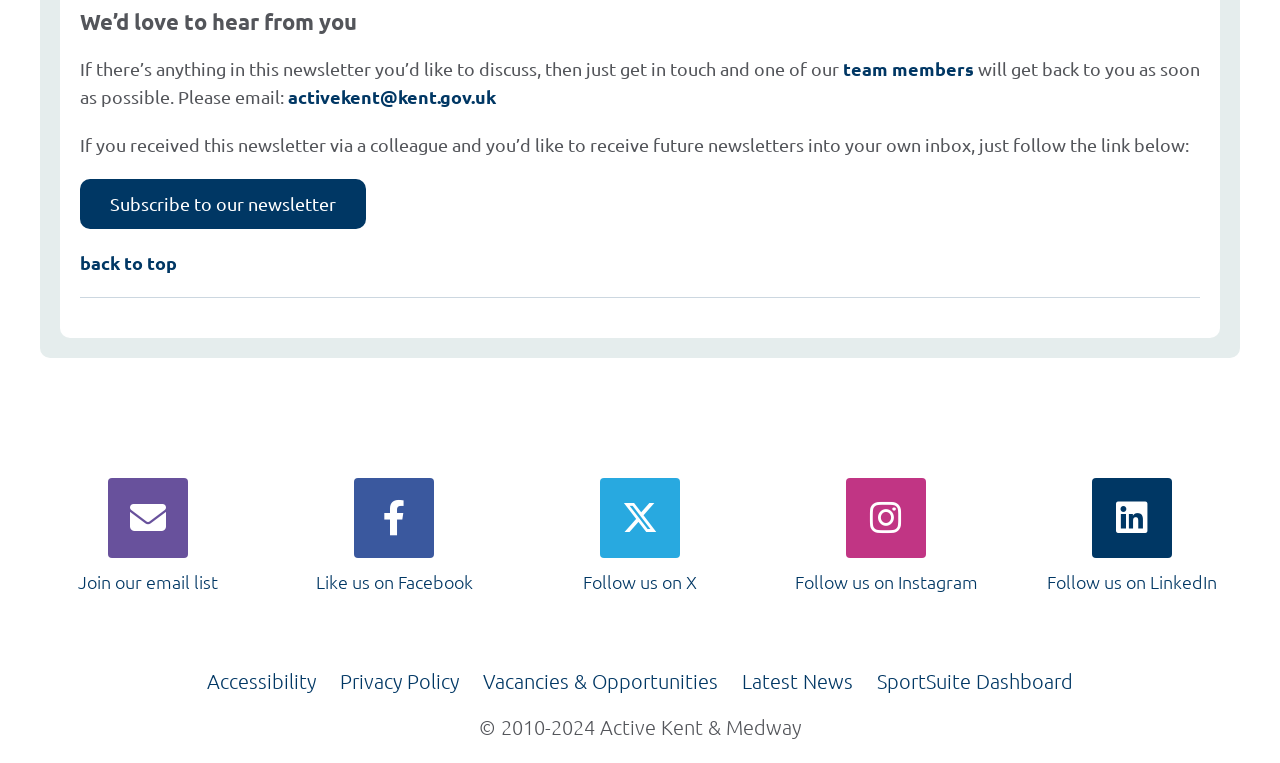Please pinpoint the bounding box coordinates for the region I should click to adhere to this instruction: "Email the team".

[0.225, 0.112, 0.388, 0.142]